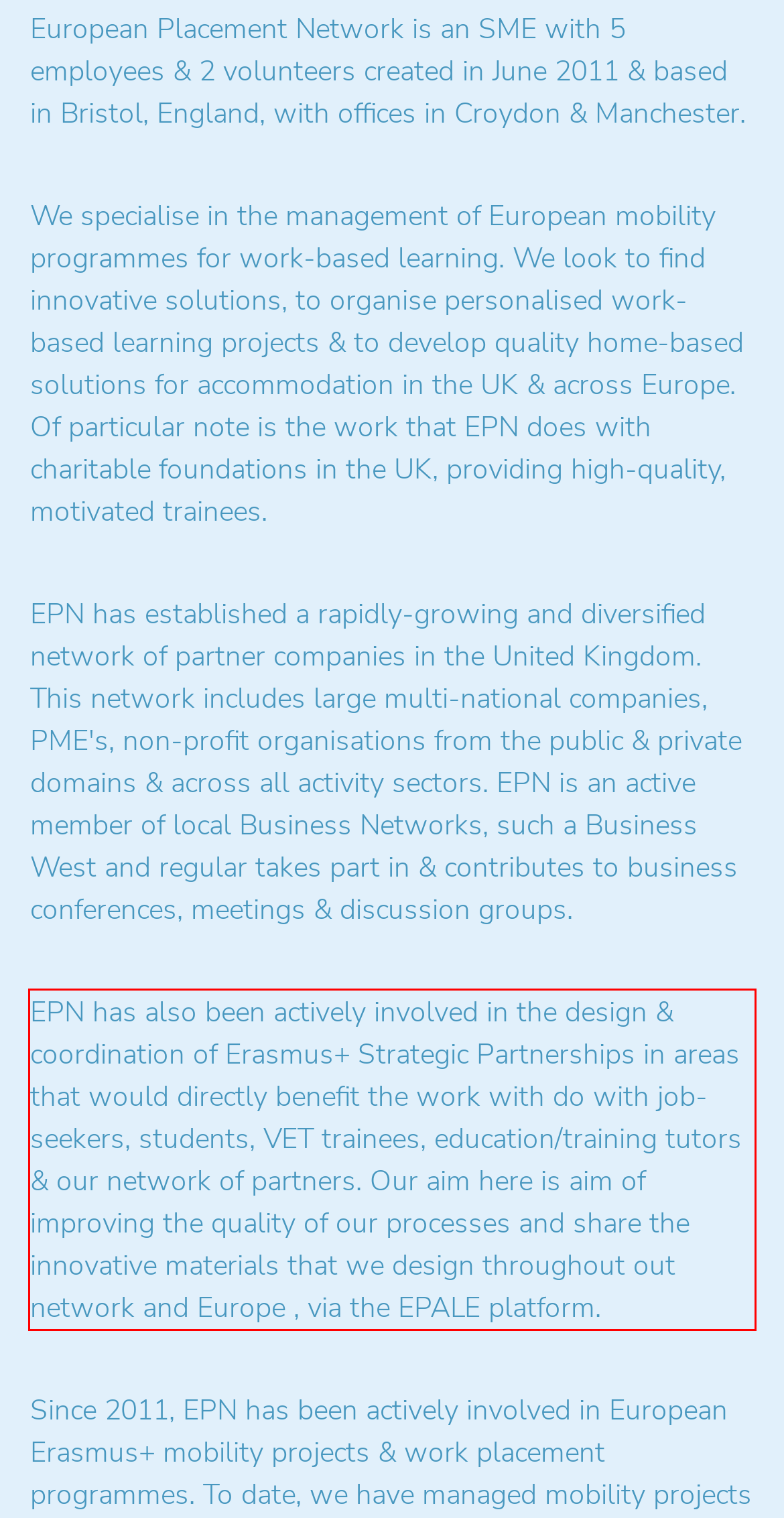Given a screenshot of a webpage containing a red bounding box, perform OCR on the text within this red bounding box and provide the text content.

EPN has also been actively involved in the design & coordination of Erasmus+ Strategic Partnerships in areas that would directly benefit the work with do with job-seekers, students, VET trainees, education/training tutors & our network of partners. Our aim here is aim of improving the quality of our processes and share the innovative materials that we design throughout out network and Europe , via the EPALE platform.